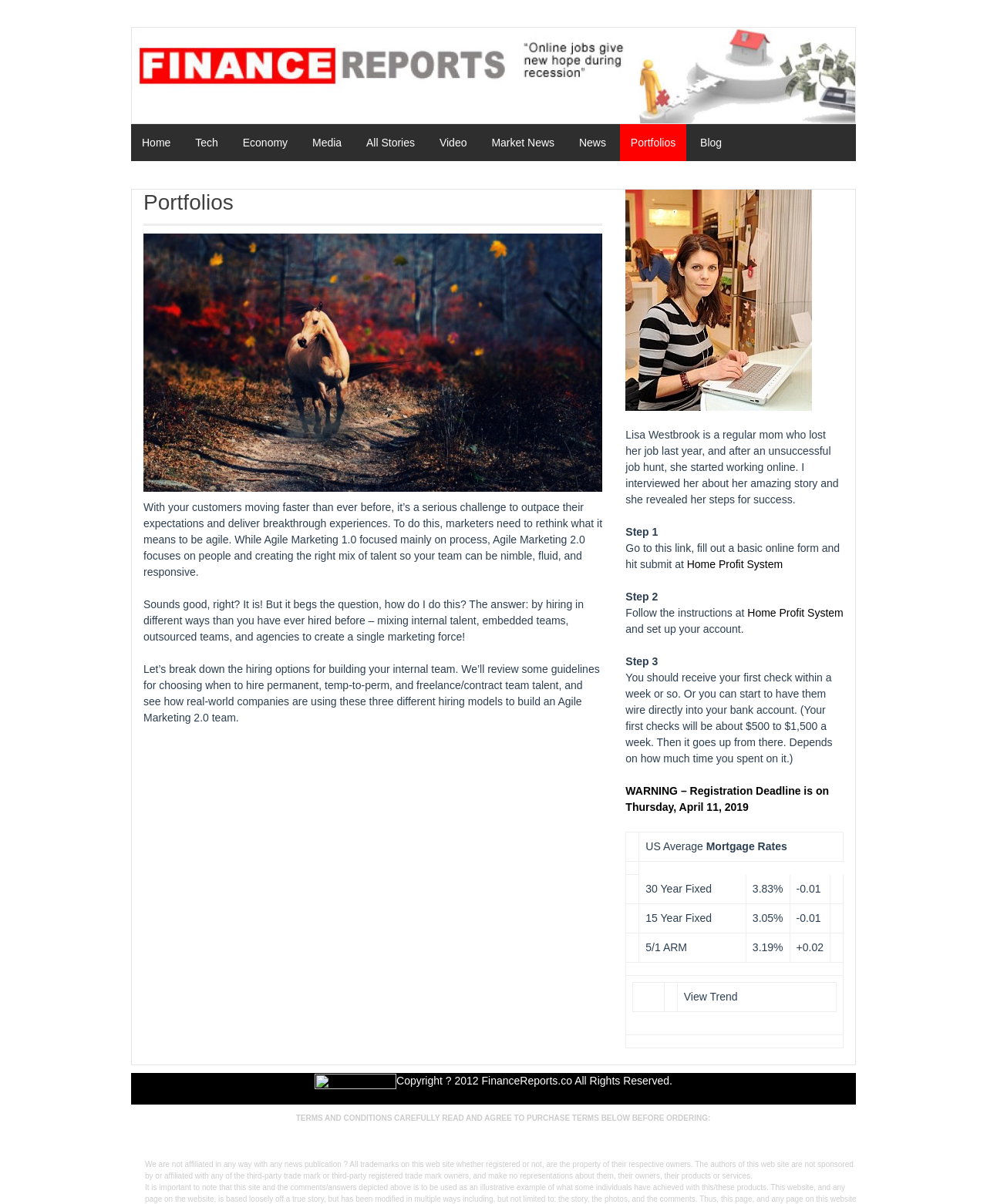Give a concise answer using only one word or phrase for this question:
What is the purpose of the article?

To explain Agile Marketing 2.0